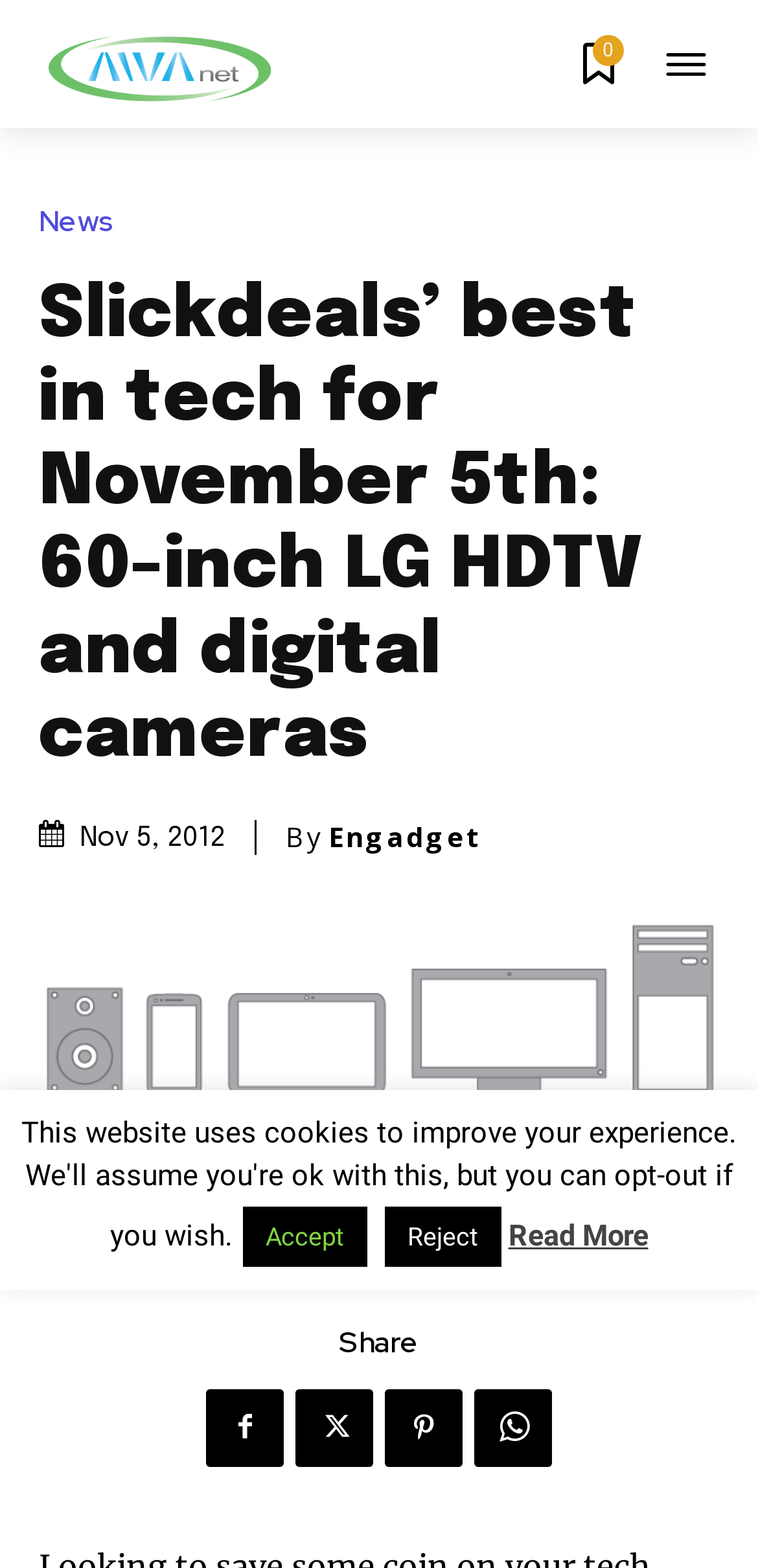Please find the bounding box coordinates (top-left x, top-left y, bottom-right x, bottom-right y) in the screenshot for the UI element described as follows: Facebook

[0.272, 0.886, 0.374, 0.935]